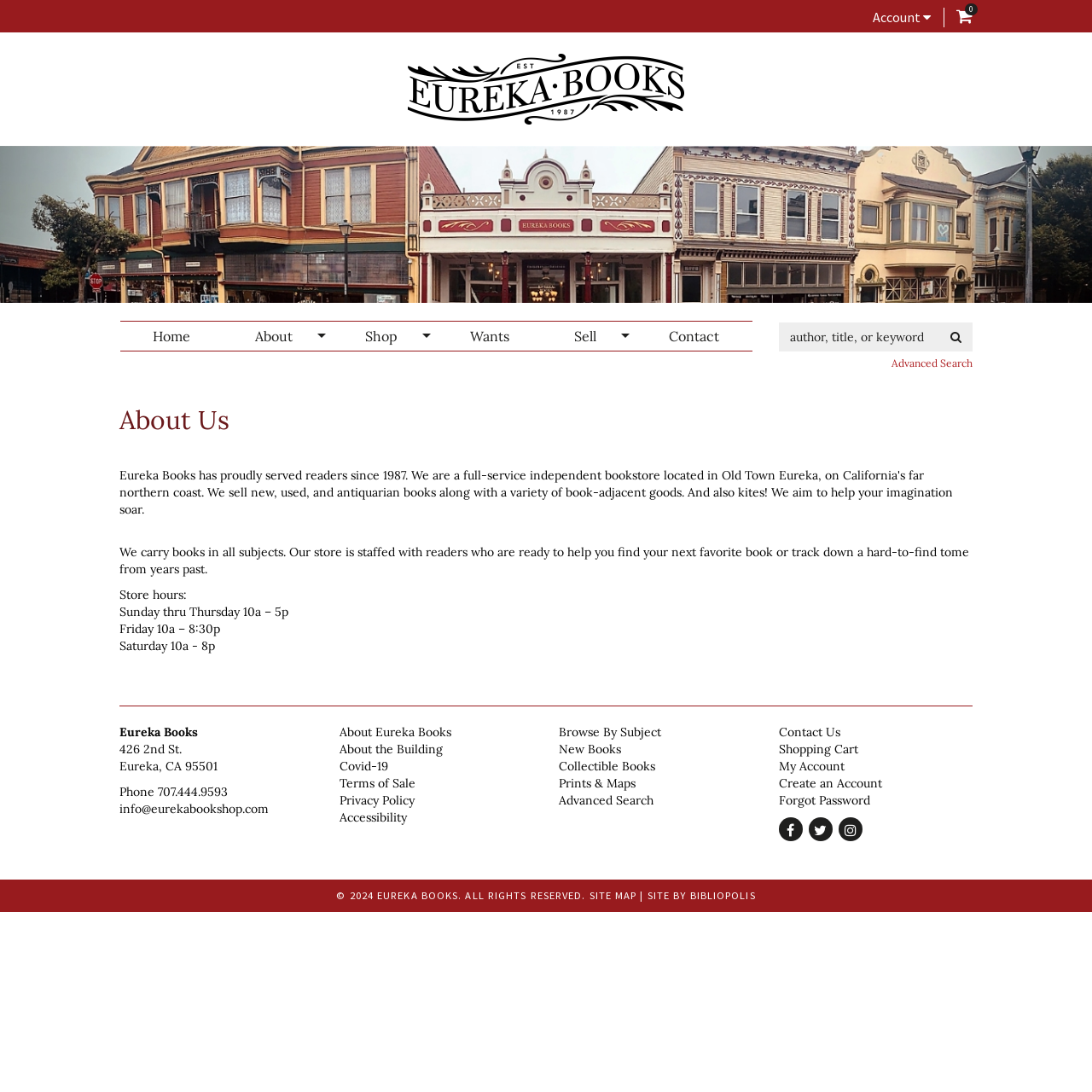Look at the image and give a detailed response to the following question: How many links are in the 'Primary' navigation menu?

I counted the links in the 'Primary' navigation menu, which are 'Home', 'About', 'Shop', 'Wants', 'Sell', and 'Contact', to get the answer.